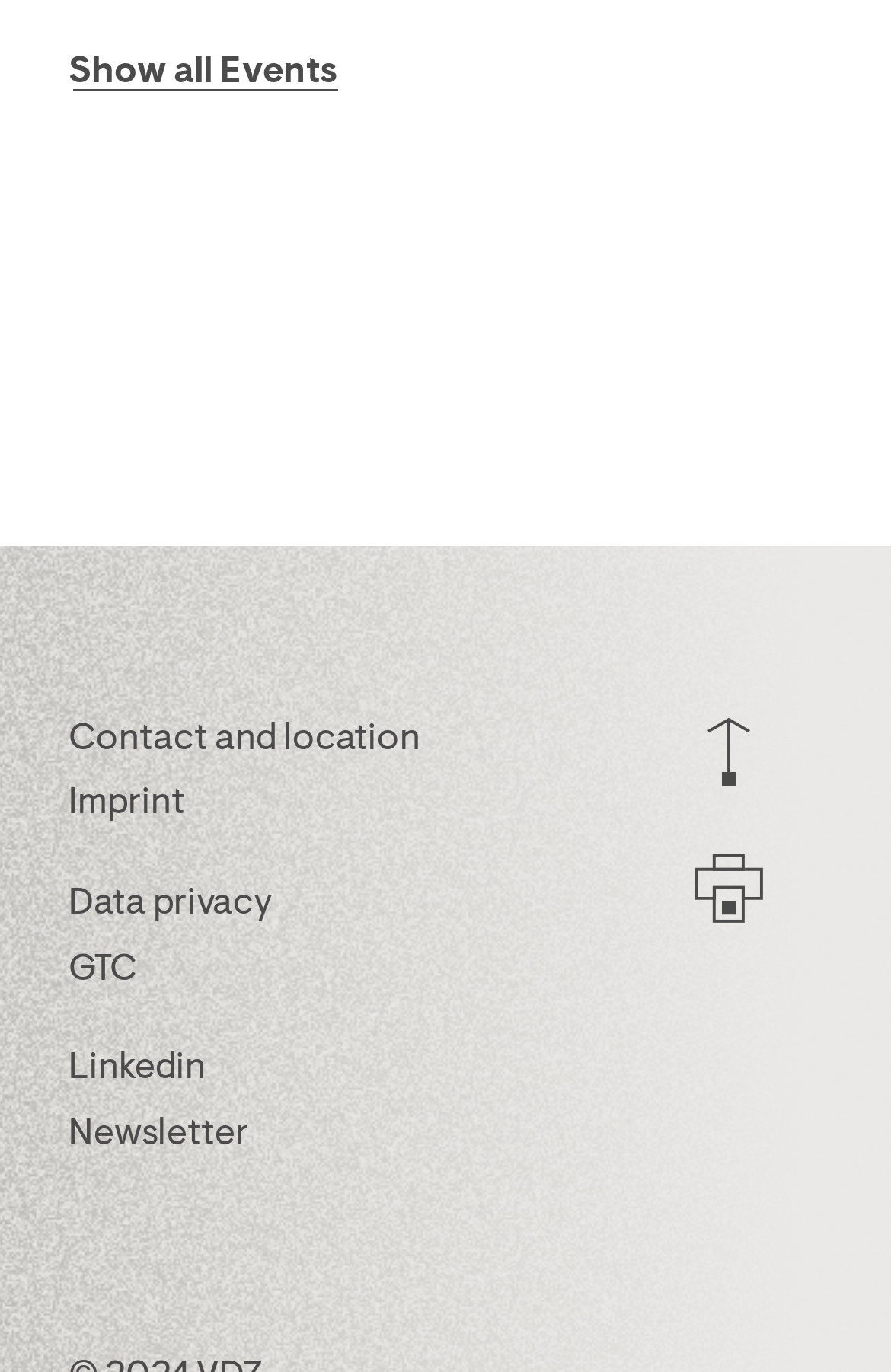Provide your answer in a single word or phrase: 
What is the text of the first link?

Learn more